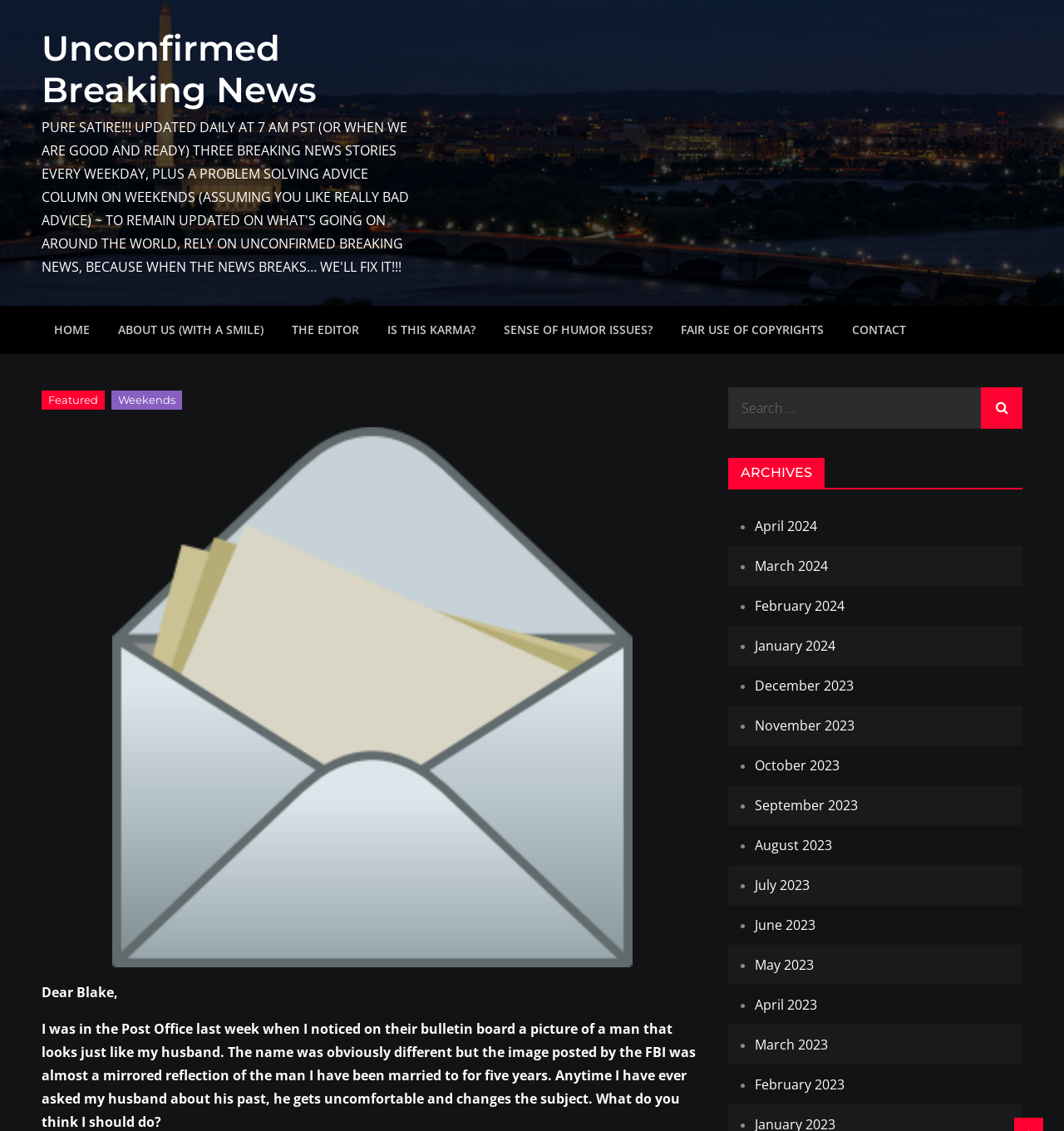Find the bounding box coordinates for the area you need to click to carry out the instruction: "Click on the 'CONTACT' link". The coordinates should be four float numbers between 0 and 1, indicated as [left, top, right, bottom].

[0.789, 0.27, 0.863, 0.313]